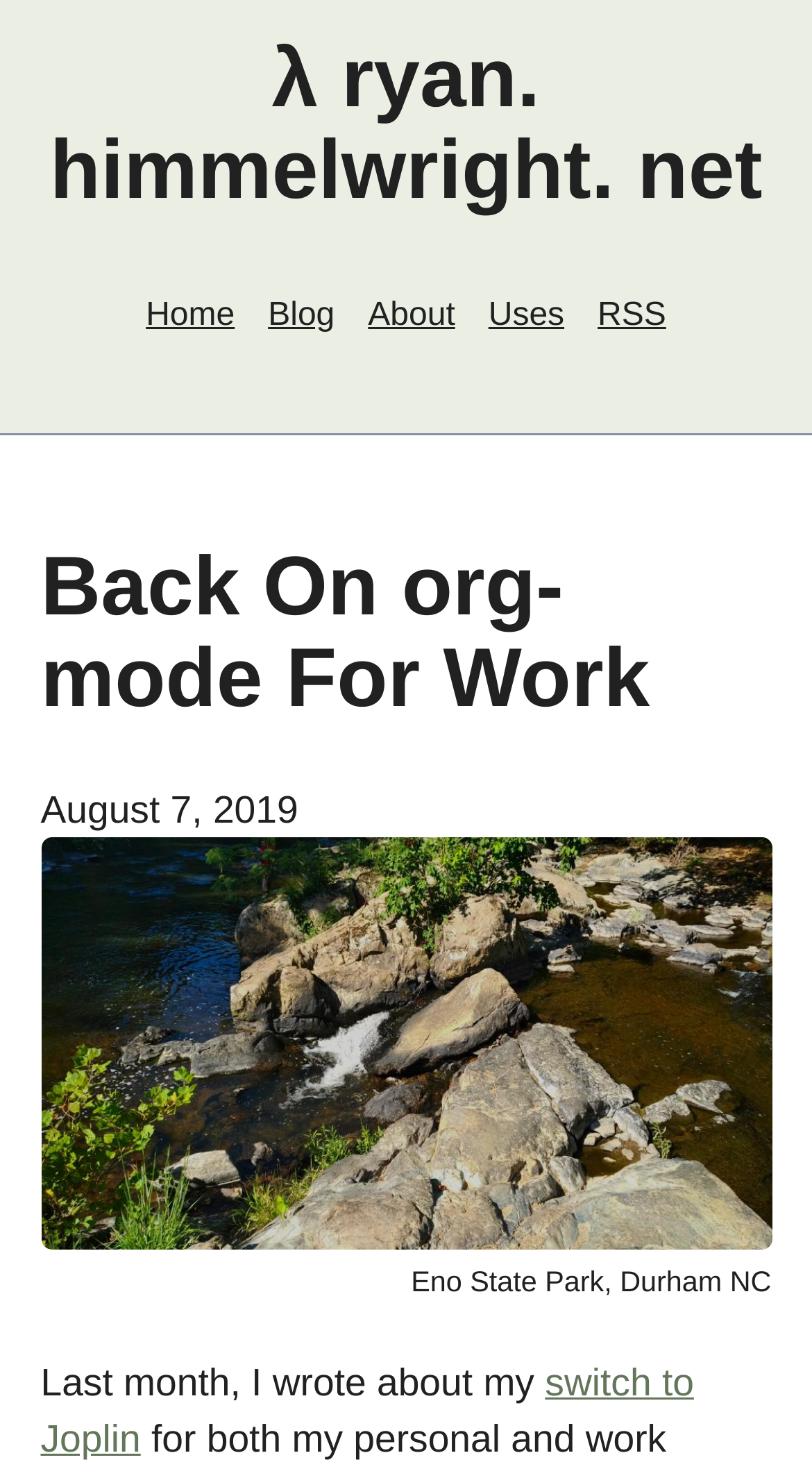What is the link text below the blog post title?
Based on the image, give a one-word or short phrase answer.

test